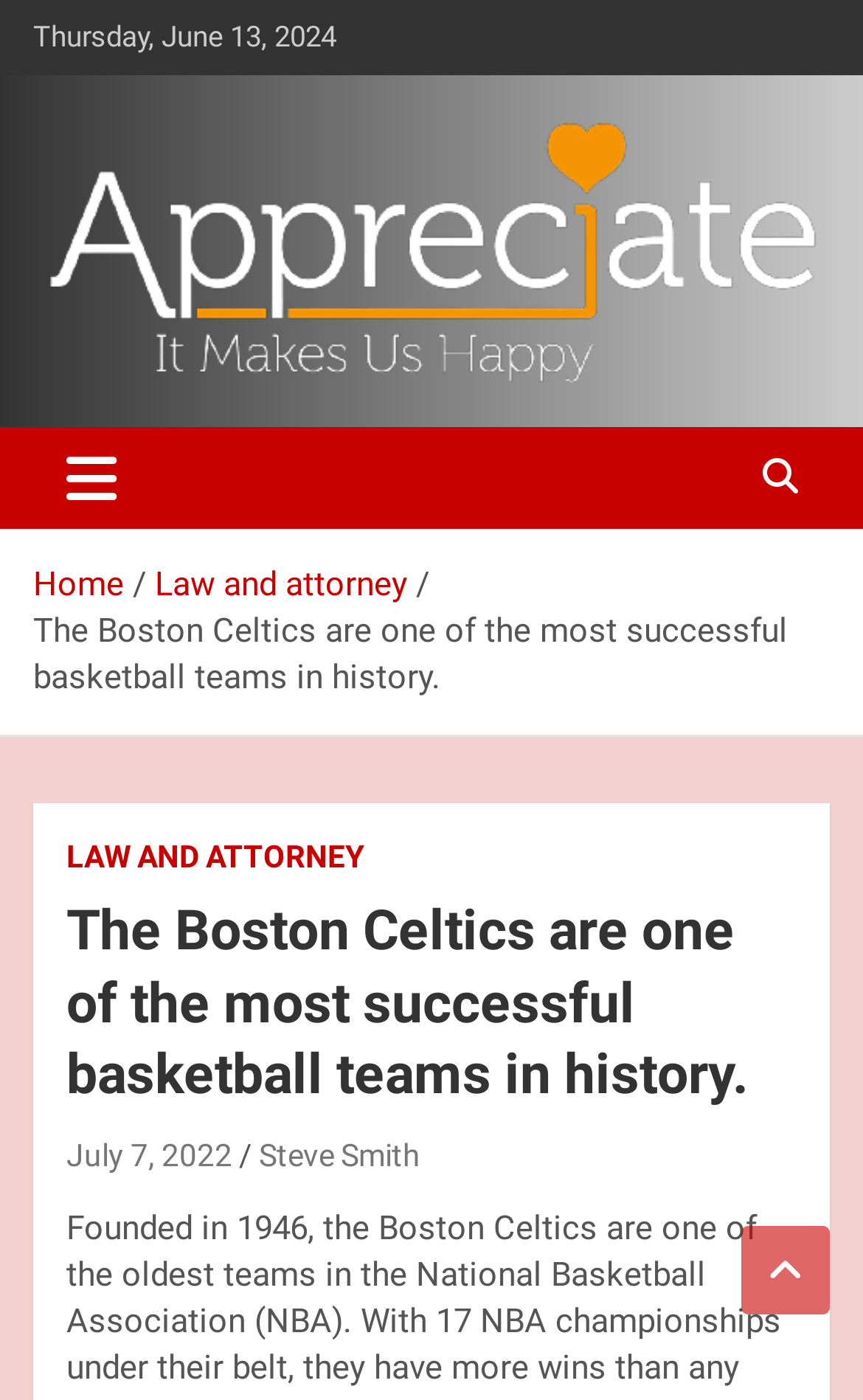What category is the article about?
Based on the content of the image, thoroughly explain and answer the question.

I found the category of the article by looking at the navigation section, where I saw a link element with the text 'Law and attorney'.